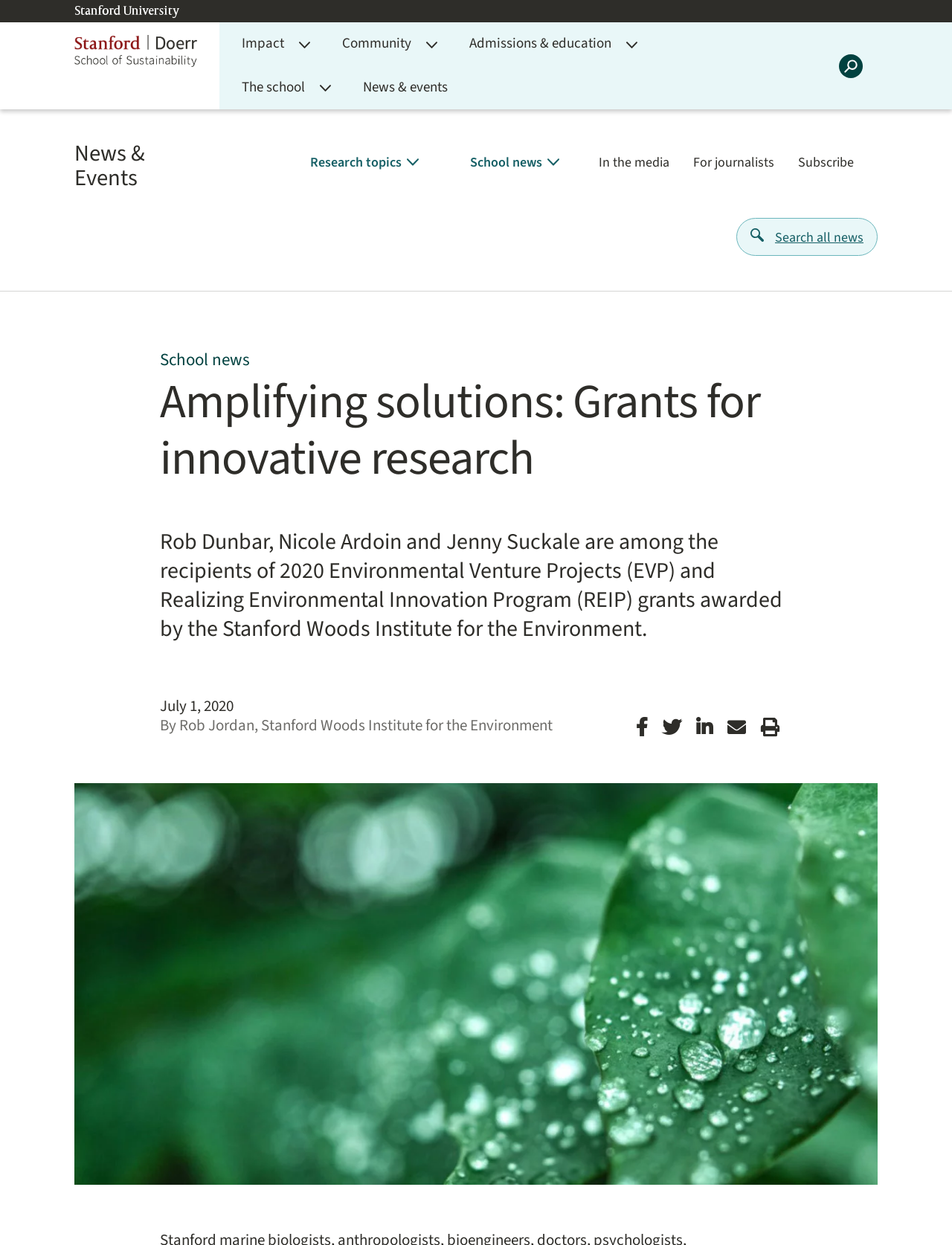Please locate and generate the primary heading on this webpage.

Amplifying solutions: Grants for innovative research